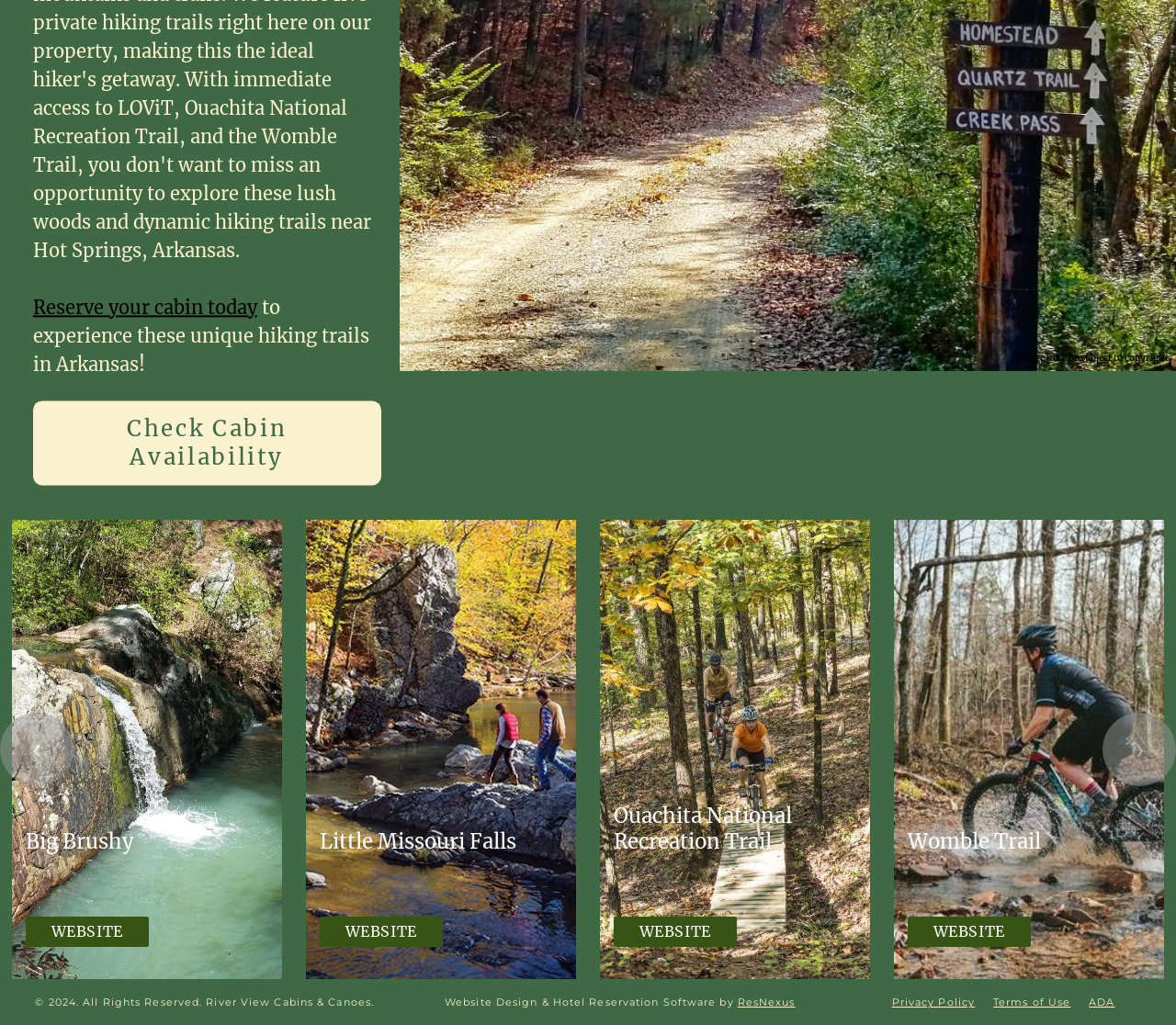How many cabin availability checking options are there?
Refer to the image and provide a thorough answer to the question.

I found the answer by looking at the generic element with the text 'Check Cabin Availability' which has a link with the same text. This suggests that there is only one option to check cabin availability.